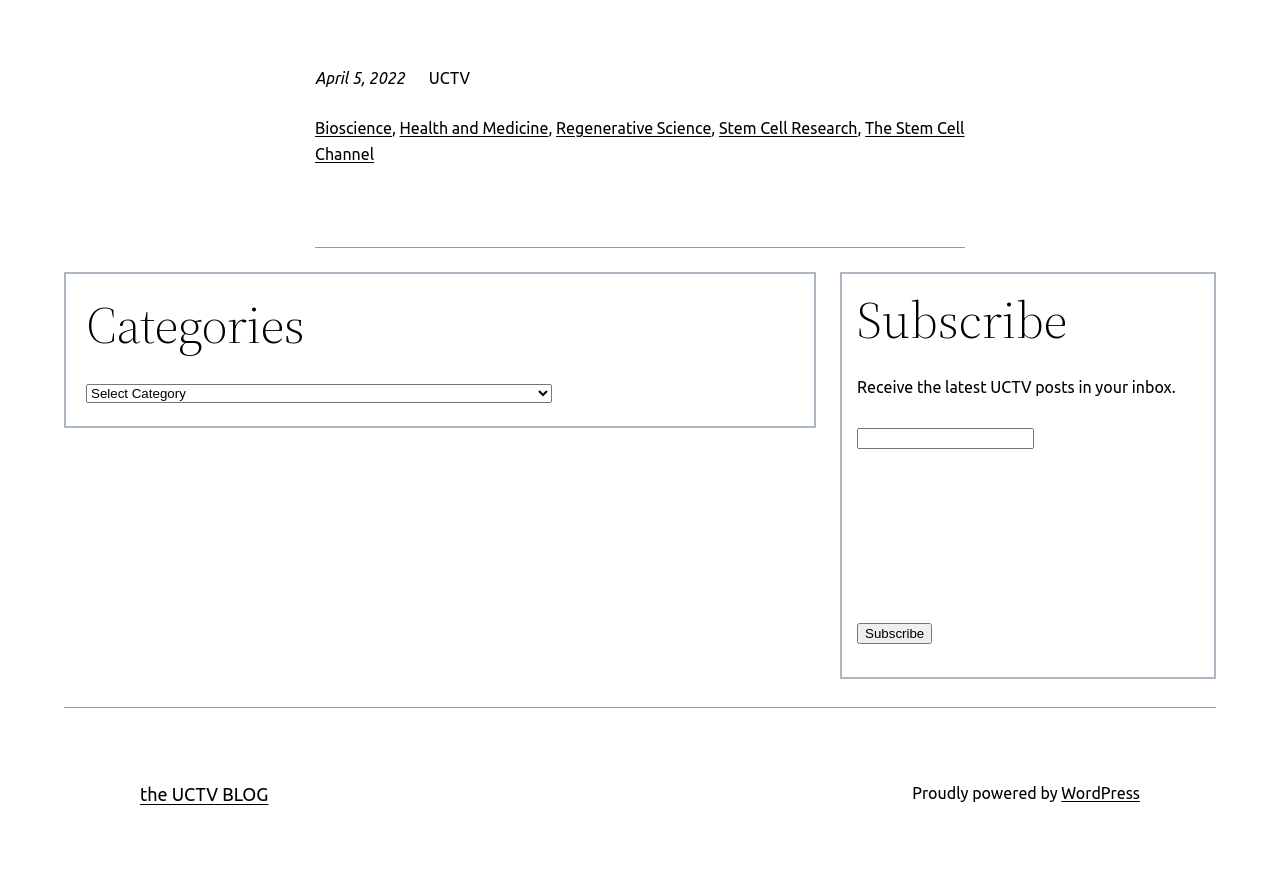Please reply to the following question using a single word or phrase: 
What is the purpose of the textbox on the webpage?

To receive latest UCTV posts